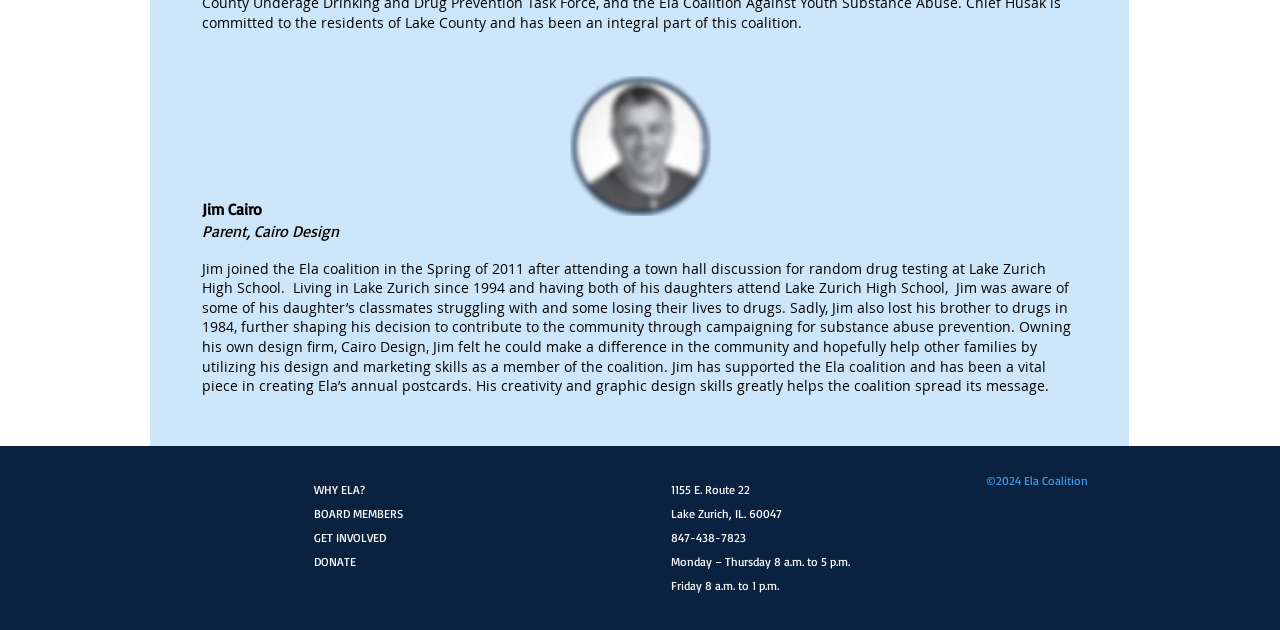What is the name of the coalition Jim joined?
Examine the image and provide an in-depth answer to the question.

According to the text, Jim joined the Ela coalition in the Spring of 2011 after attending a town hall discussion for random drug testing at Lake Zurich High School.